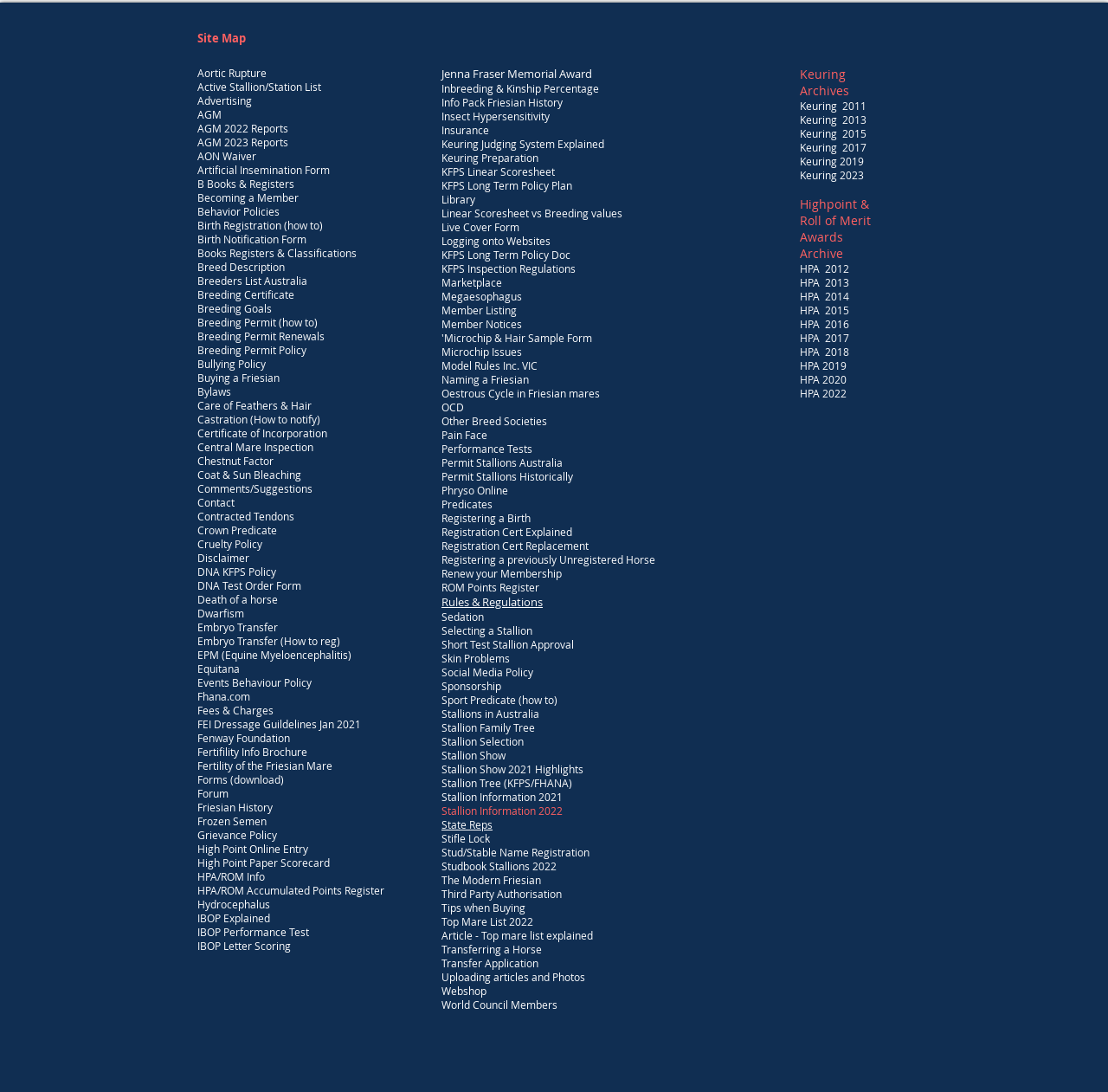Given the webpage screenshot, identify the bounding box of the UI element that matches this description: "Performance Tests".

[0.398, 0.41, 0.48, 0.417]